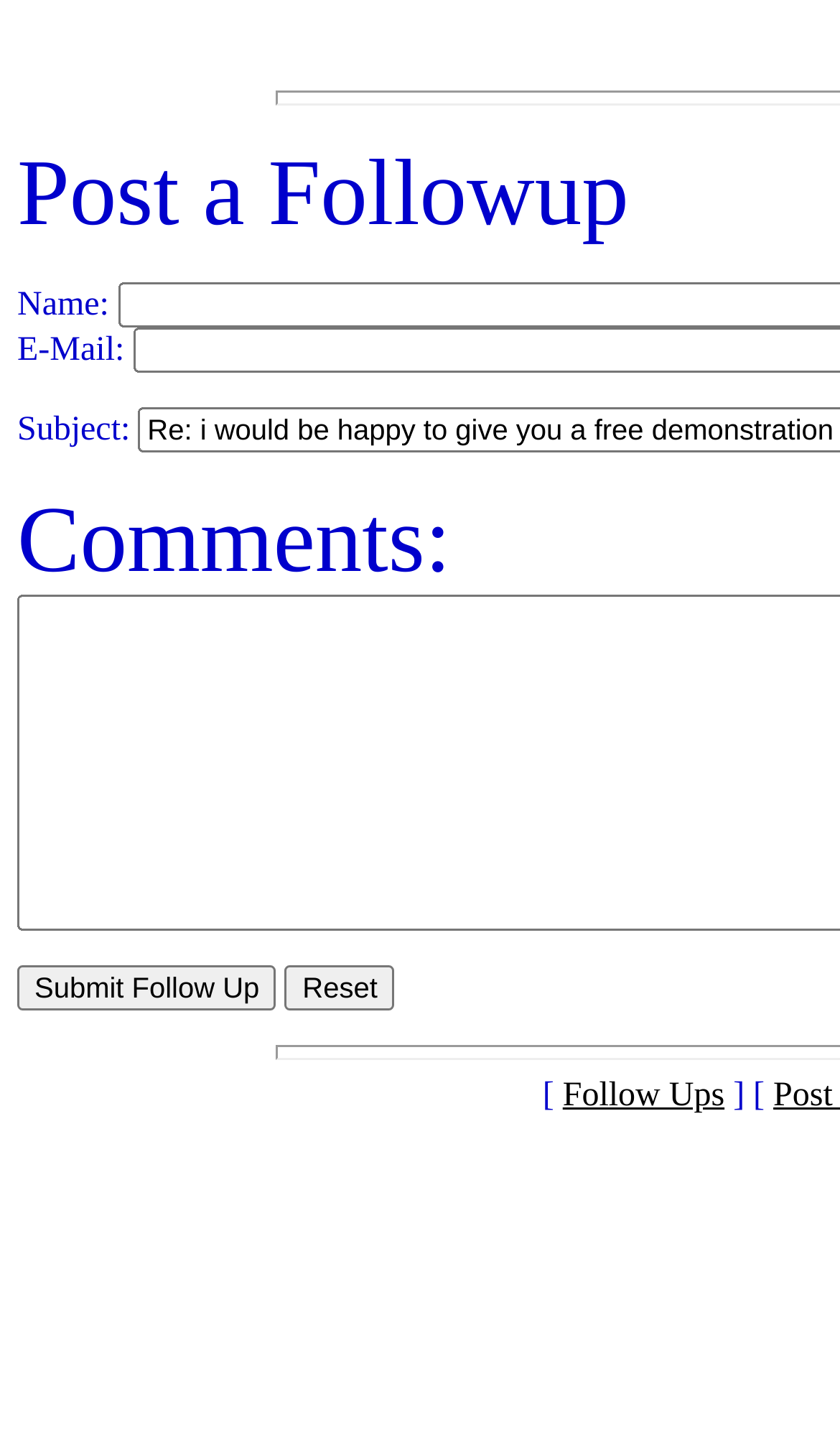Provide a thorough and detailed response to the question by examining the image: 
What is the label above the 'Re: i would be happy to give you a free demonstration' text?

The 'Re: i would be happy to give you a free demonstration' text is located below the 'Subject:' label, which indicates that it is a subject line for a message or comment. The label's position and proximity to the text suggest a clear association between the two.